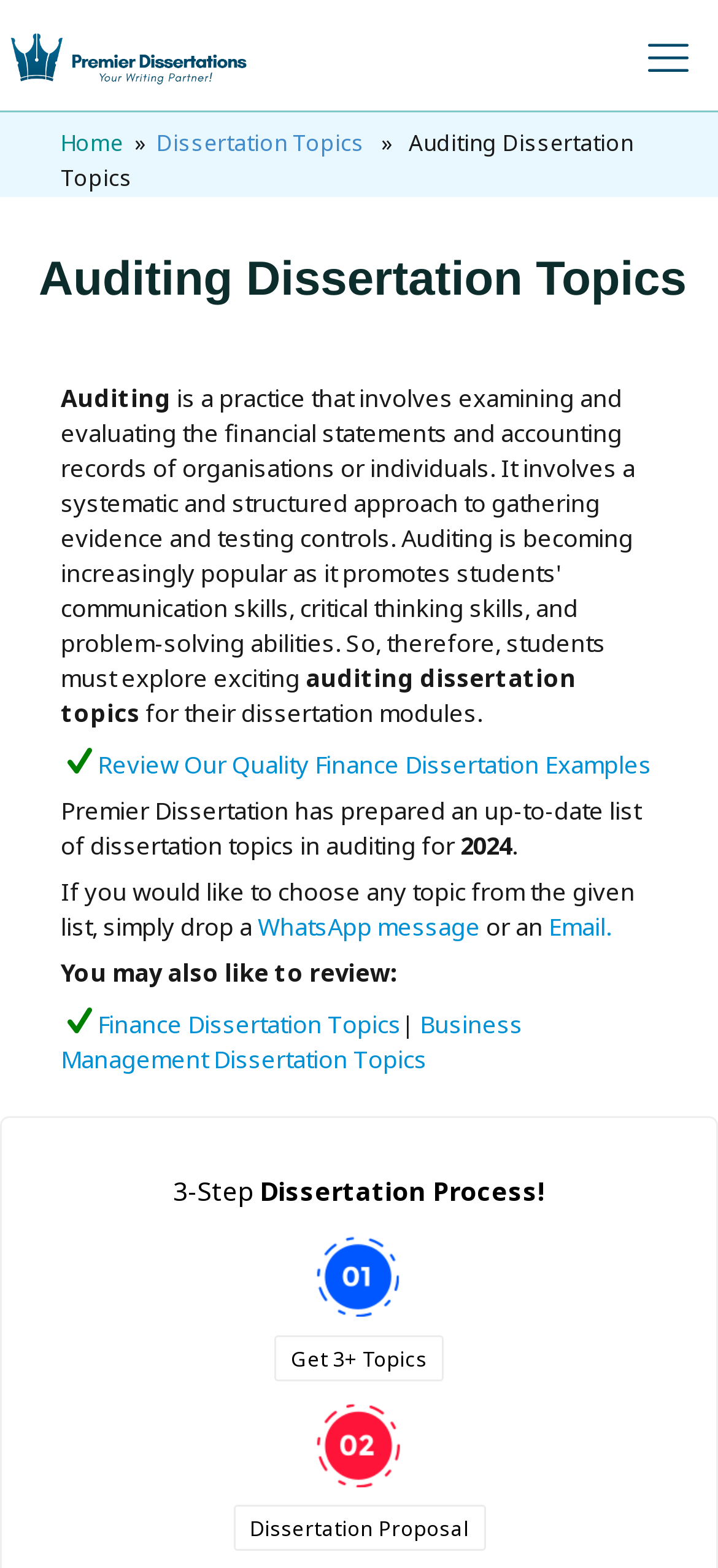Find the bounding box coordinates of the element's region that should be clicked in order to follow the given instruction: "Click the Premier-Dissertations-Logo link". The coordinates should consist of four float numbers between 0 and 1, i.e., [left, top, right, bottom].

[0.0, 0.006, 0.348, 0.065]